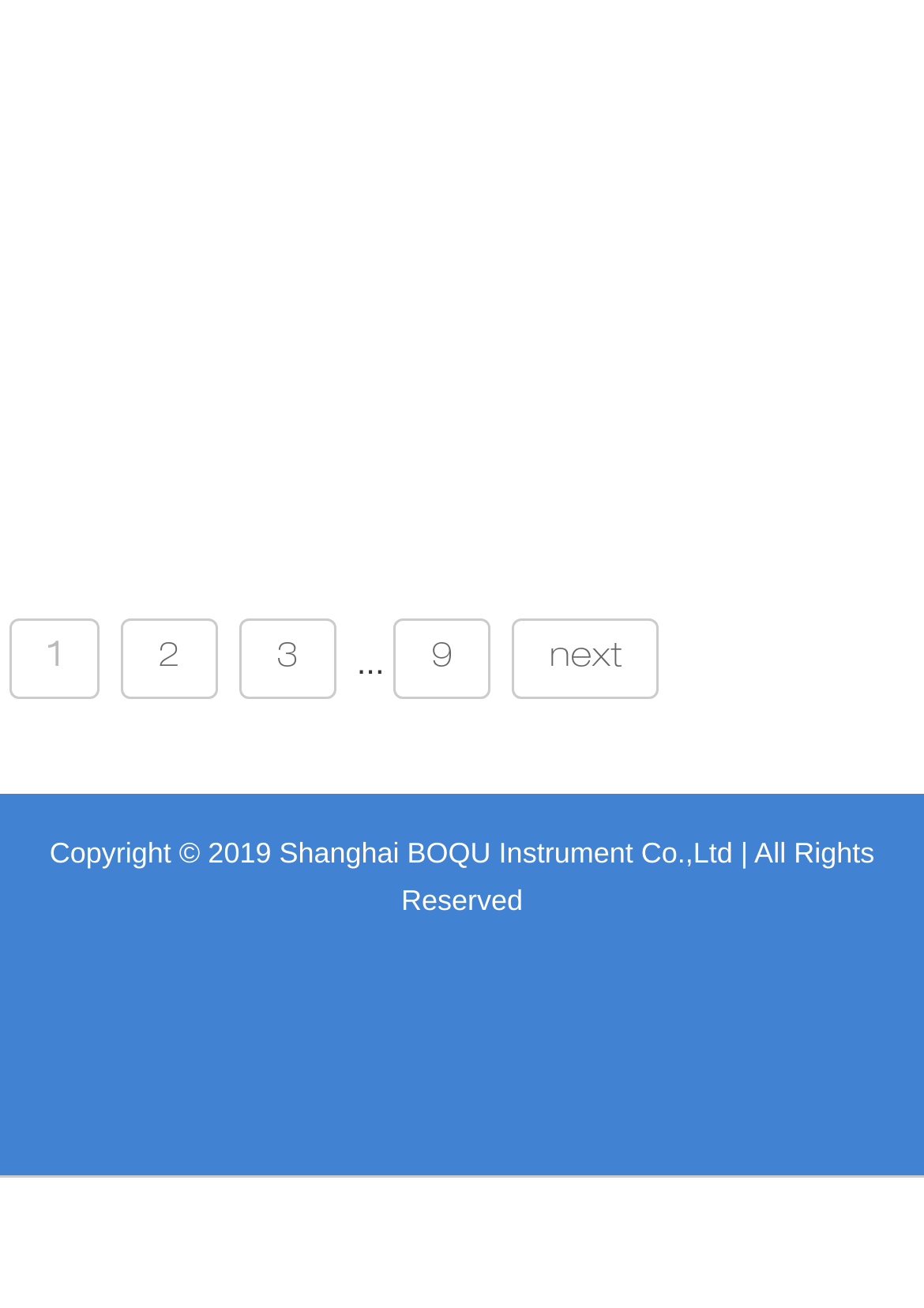How many empty links are there at the bottom?
Using the image, respond with a single word or phrase.

6